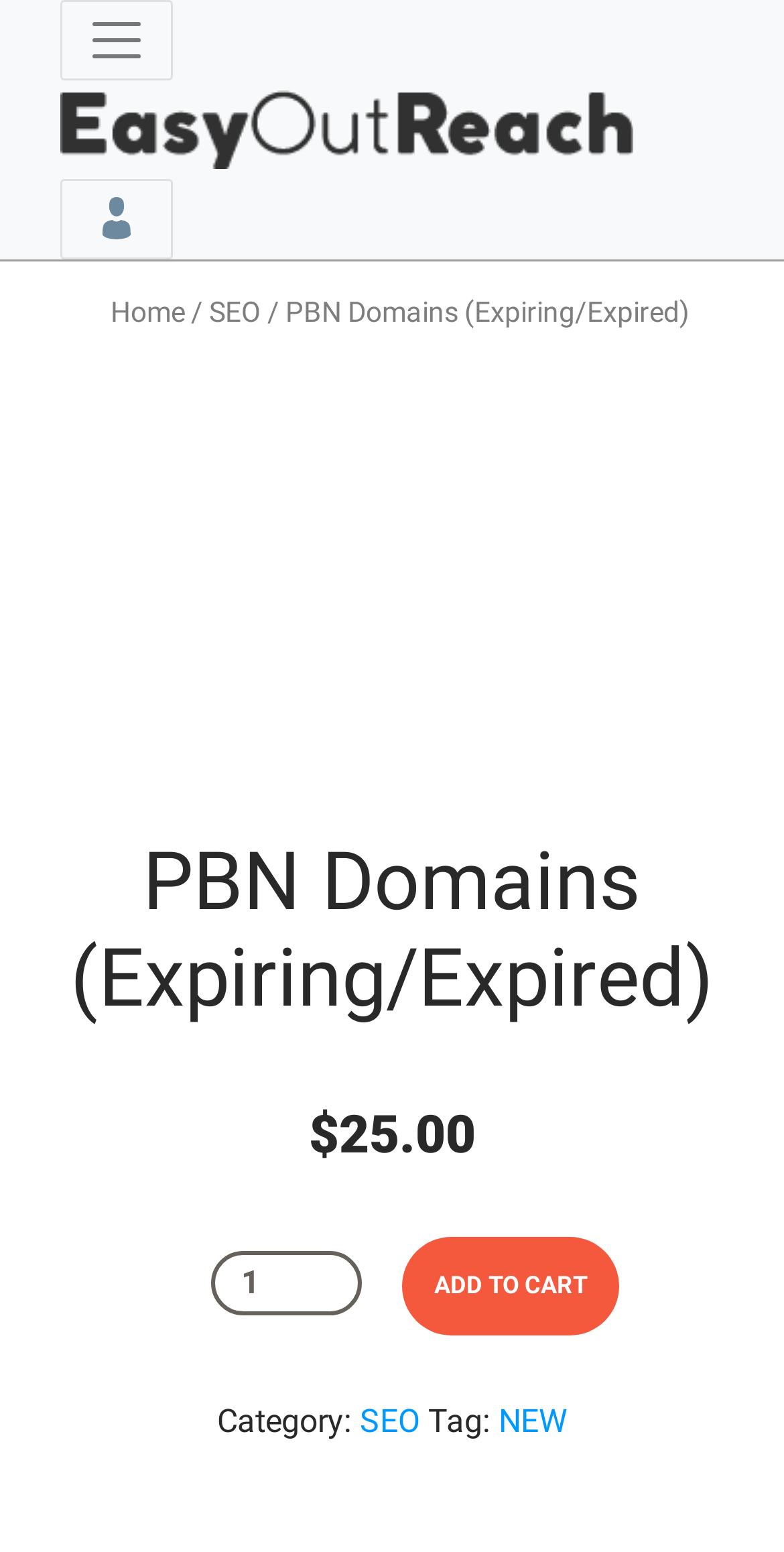Could you provide the bounding box coordinates for the portion of the screen to click to complete this instruction: "Toggle navigation"?

[0.077, 0.0, 0.221, 0.052]